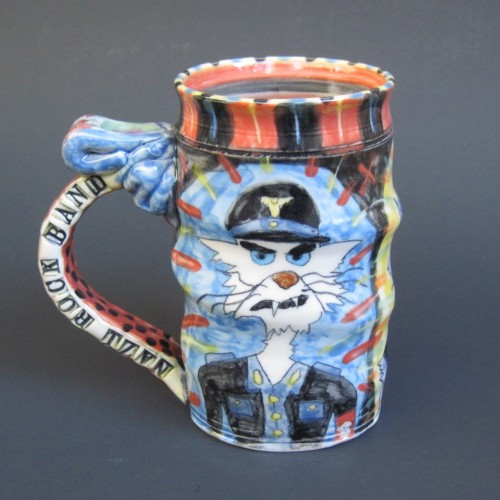Explain what is happening in the image with as much detail as possible.

This image showcases a unique and intricately designed ceramic mug, resembling a character inspired by famous cartoon styles. The mug features a cartoon feline character depicted in a bold, colorful palette, dressed in a police uniform with a stern expression. The vibrant background adds to the whimsical nature of the piece, combining shades of blue and orange with dynamic brush strokes. The mug's handle is artistically crafted, resembling a paw, enhancing its playful charm. This eye-catching design reflects the artist's creativity, making it a standout item for collectors or as a quirky addition to any kitchenware collection.